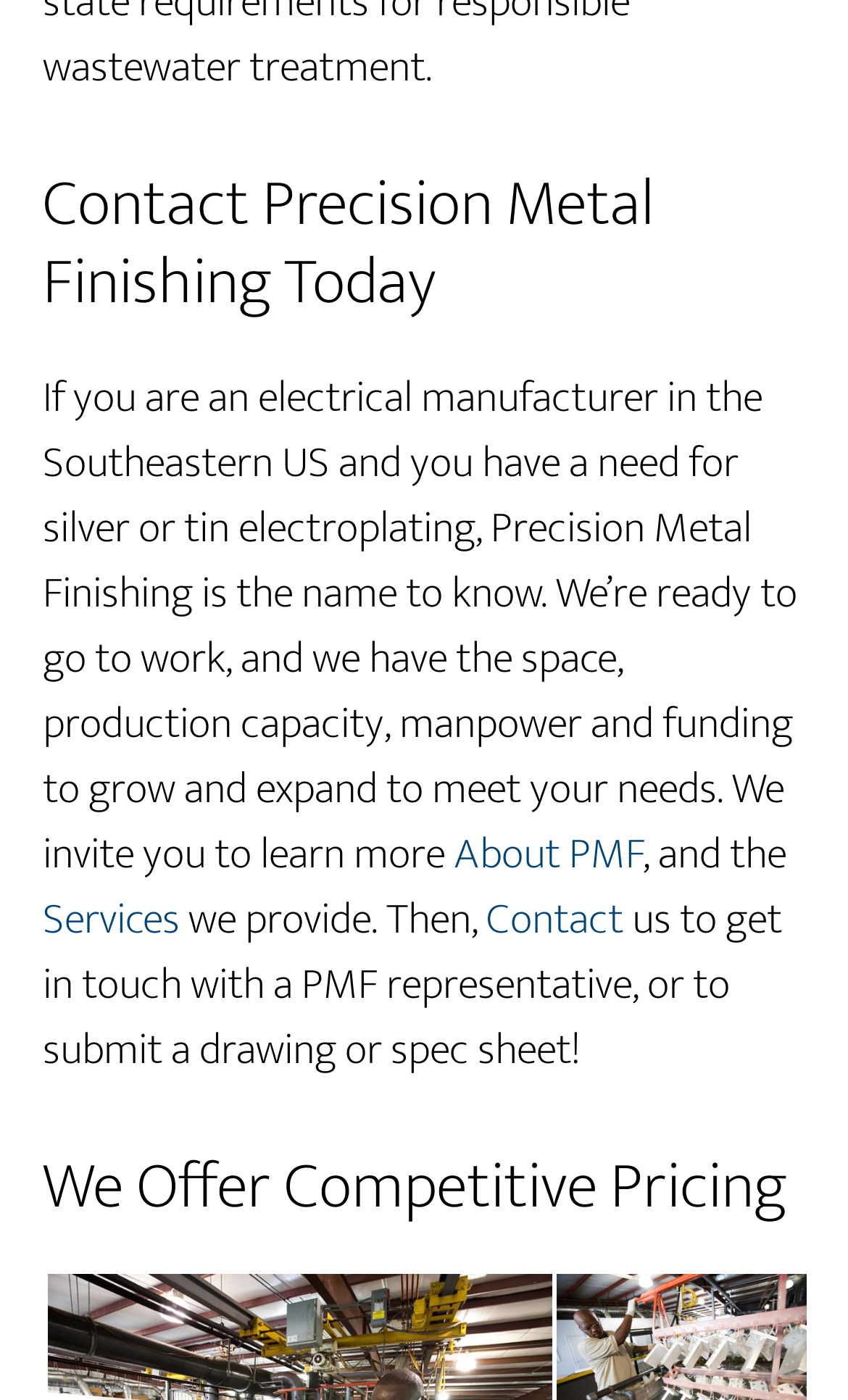Provide the bounding box coordinates of the HTML element described by the text: "About PMF". The coordinates should be in the format [left, top, right, bottom] with values between 0 and 1.

[0.535, 0.628, 0.758, 0.681]